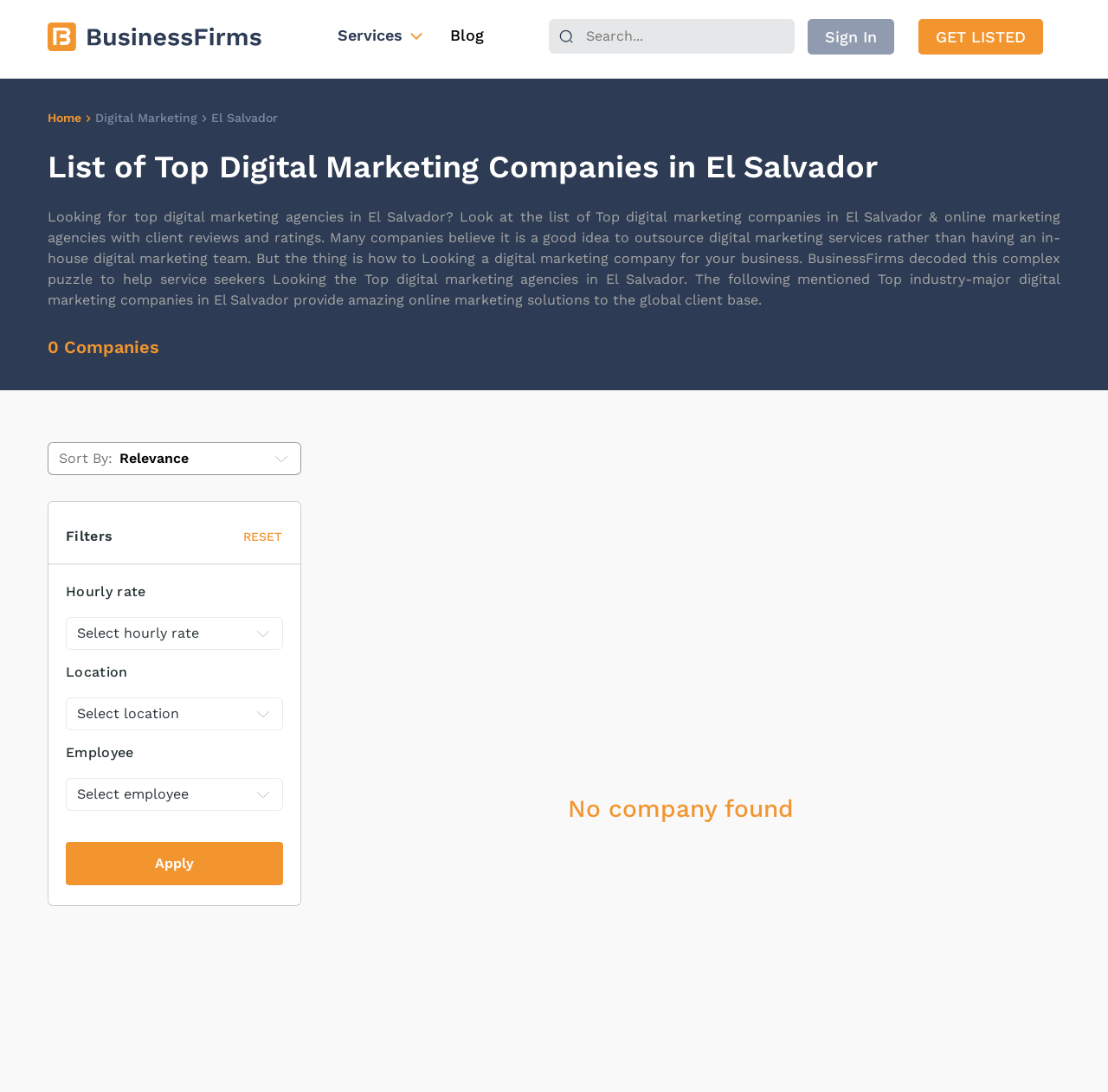Could you find the bounding box coordinates of the clickable area to complete this instruction: "Read the disclosure"?

None